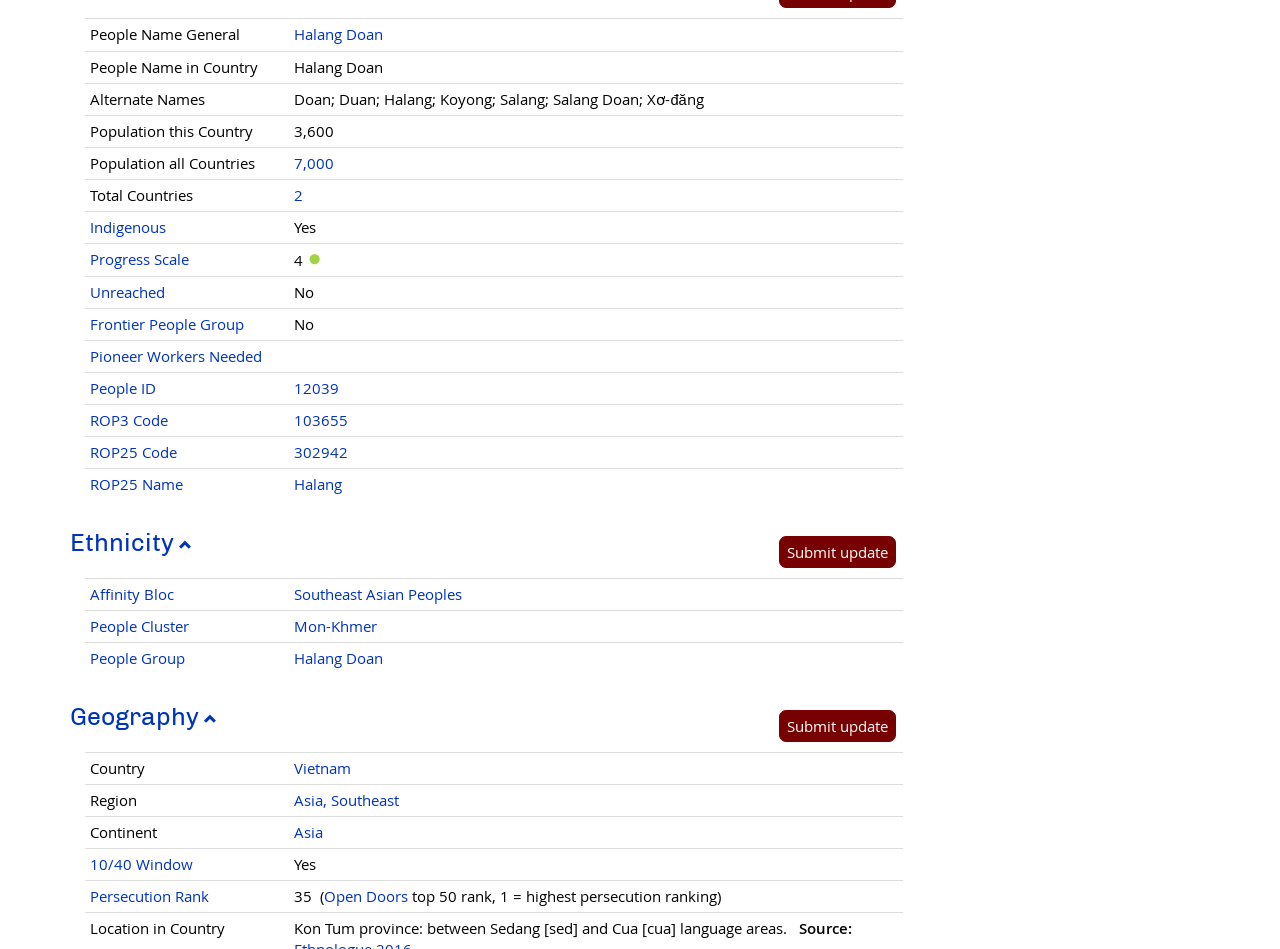What is the ROP3 code for Halang Doan?
Please ensure your answer to the question is detailed and covers all necessary aspects.

I found the answer by looking at the table on the webpage, specifically the row with 'ROP3 Code' and the corresponding value '103655'.